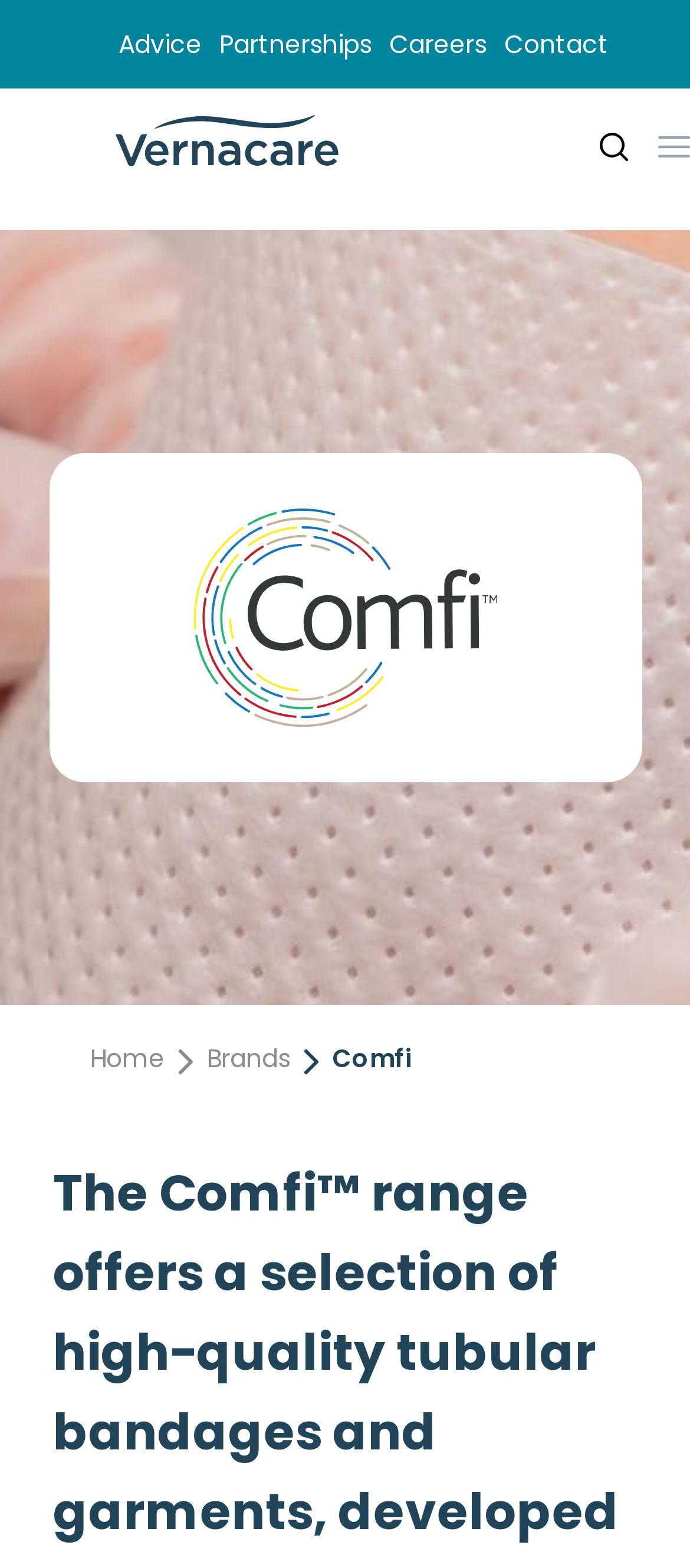Please find the bounding box coordinates of the element that must be clicked to perform the given instruction: "read about criminal defense lawyers". The coordinates should be four float numbers from 0 to 1, i.e., [left, top, right, bottom].

None